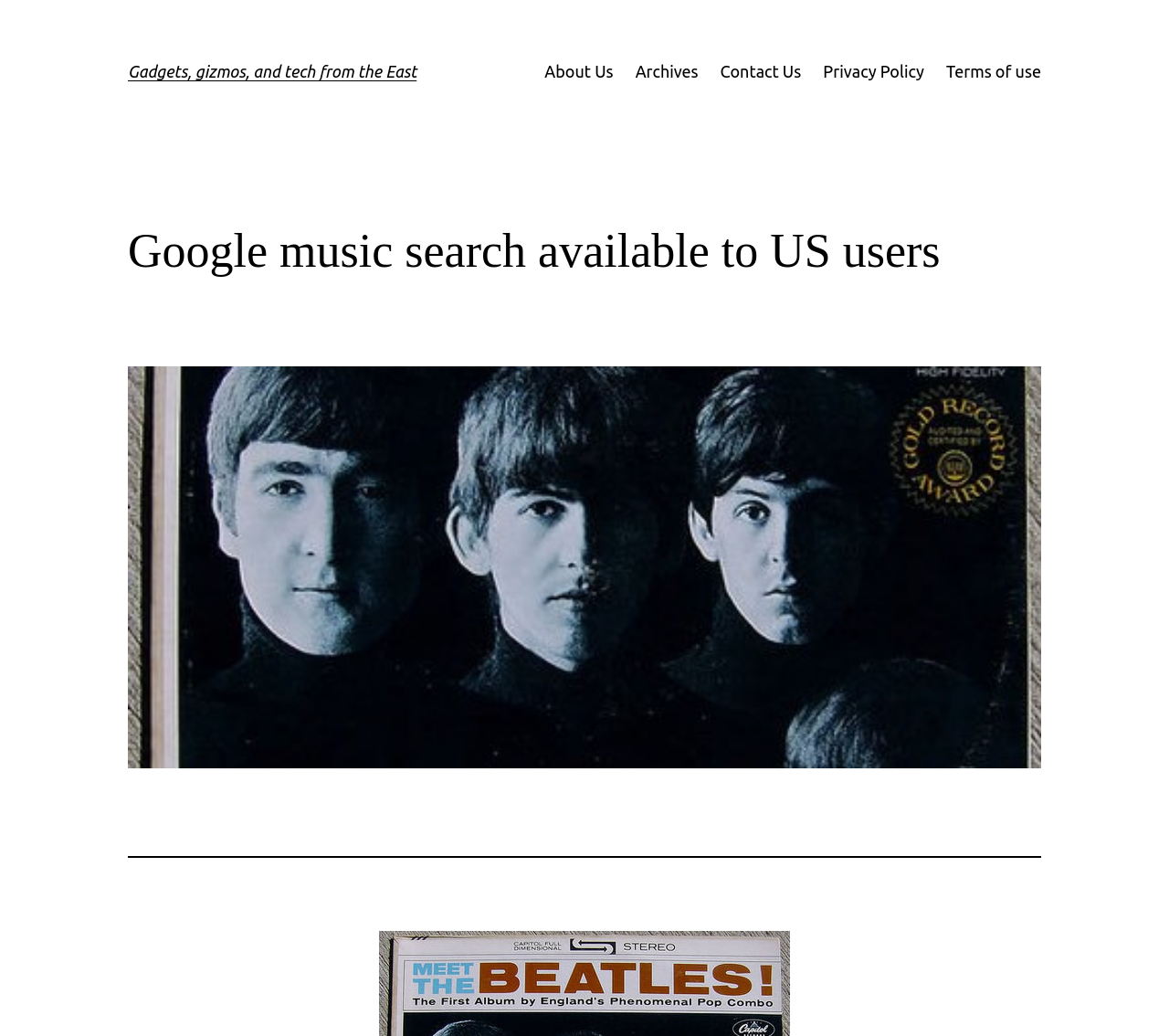Summarize the webpage comprehensively, mentioning all visible components.

The webpage appears to be a blog or news article page from Fareastgizmos, with a focus on gadgets, gizmos, and tech from the East. At the top, there is a heading that reads "Gadgets, gizmos, and tech from the East" with a link to the same title. Below this, there are several links to other pages, including "About Us", "Archives", "Contact Us", "Privacy Policy", and "Terms of use", which are aligned horizontally and take up a significant portion of the top section of the page.

The main content of the page is a news article or blog post titled "Google music search available to US users", which is a heading that spans almost the entire width of the page. Below this heading, there is a large figure or image that takes up most of the page's width and about half of its height. At the bottom of the page, there is a horizontal separator line that separates the main content from the rest of the page.